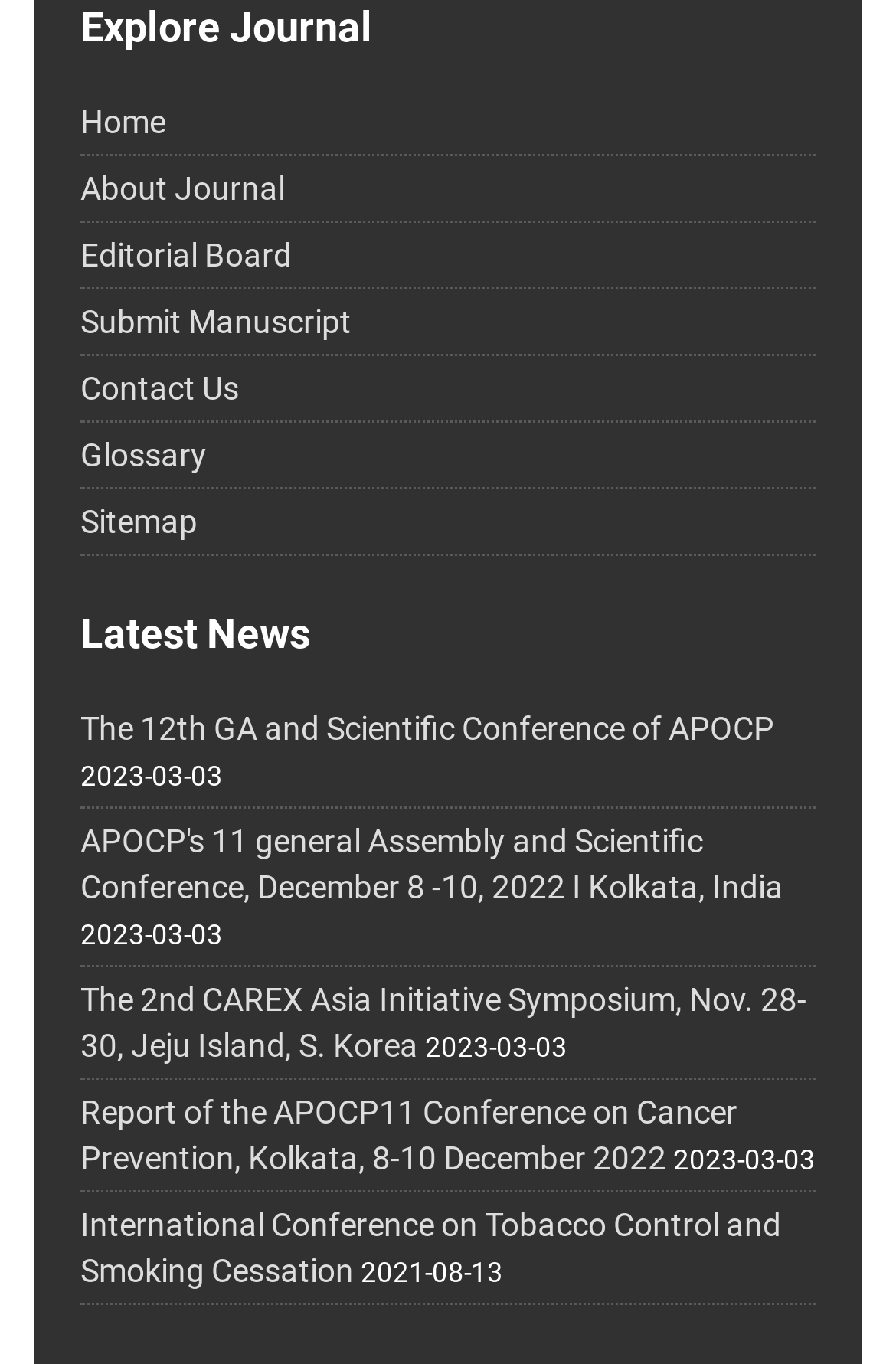Please locate the bounding box coordinates of the element that should be clicked to achieve the given instruction: "contact us".

[0.09, 0.272, 0.267, 0.299]